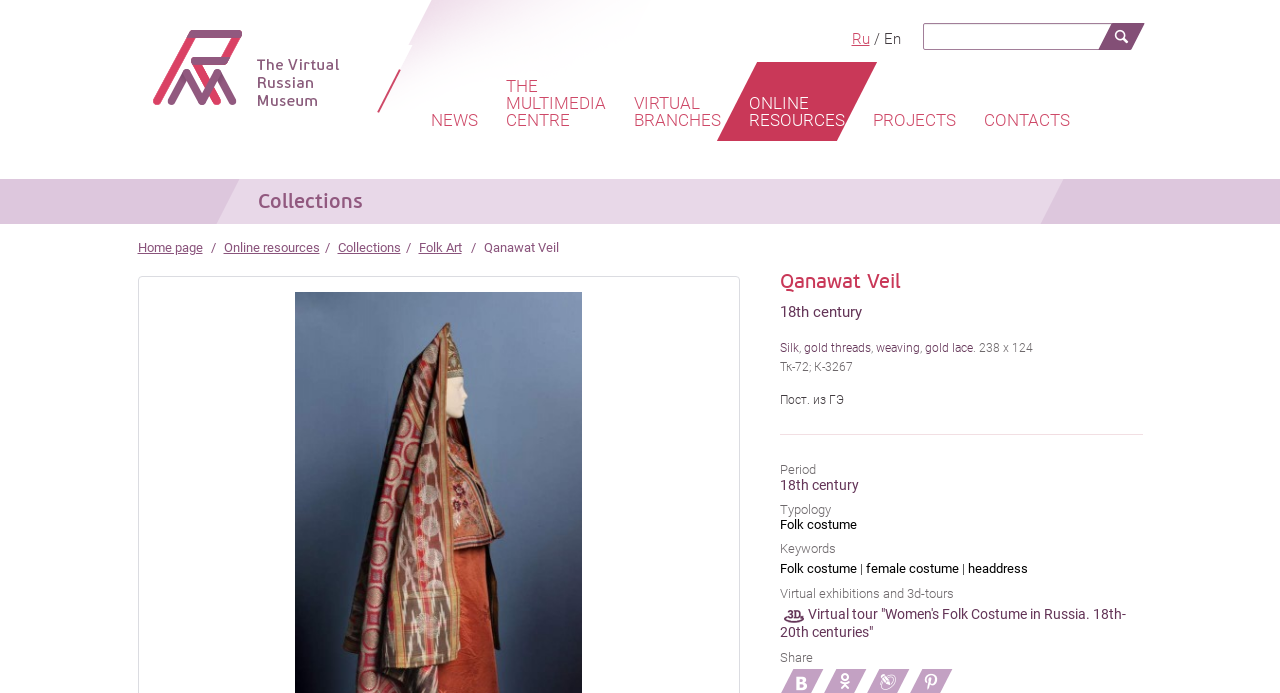Refer to the image and answer the question with as much detail as possible: What is the material of the veil?

The material of the veil can be found in the generic element 'Material' which lists 'Silk', 'gold threads', 'weaving', and 'gold lace'.